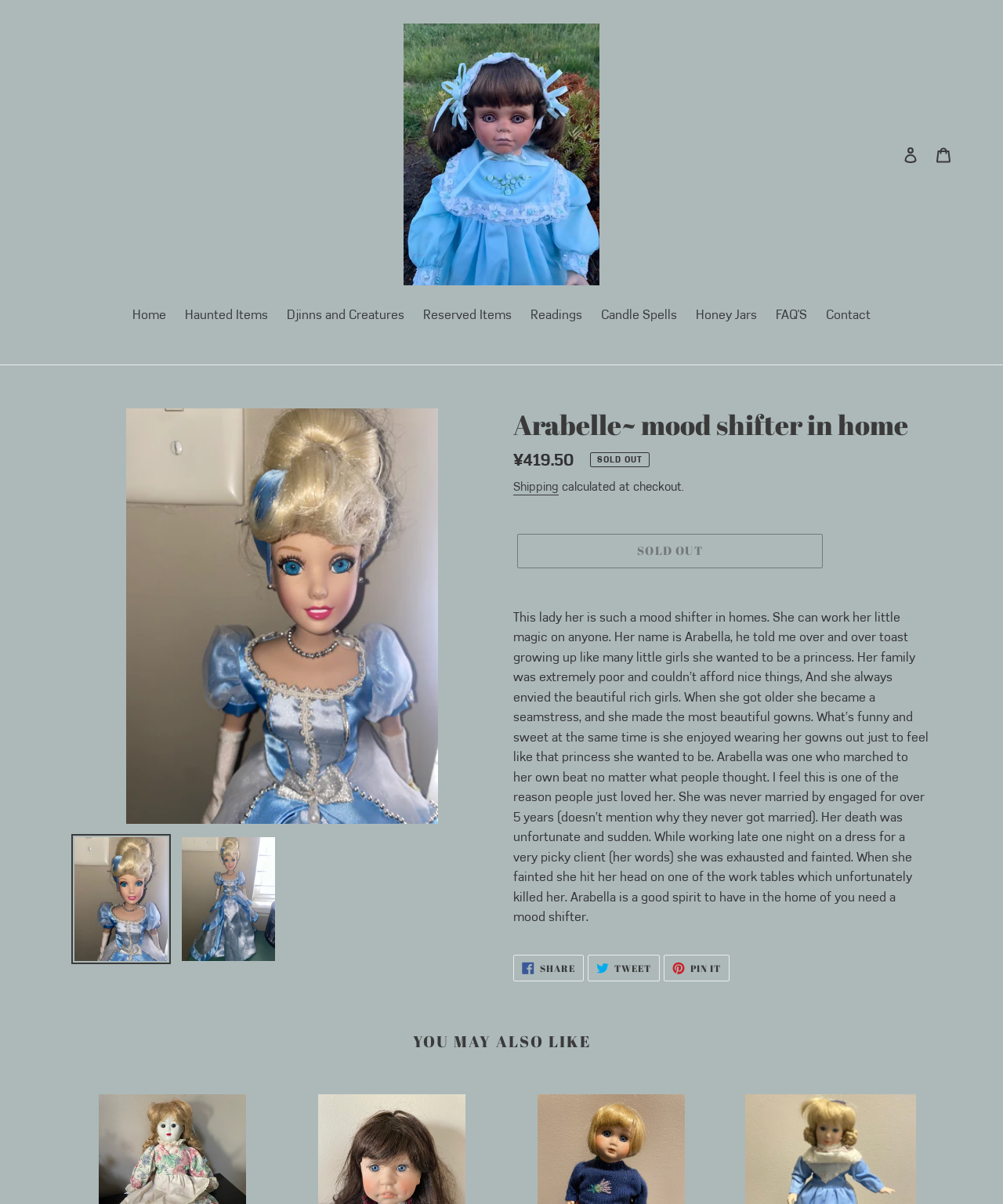Identify the title of the webpage and provide its text content.

Arabelle~ mood shifter in home